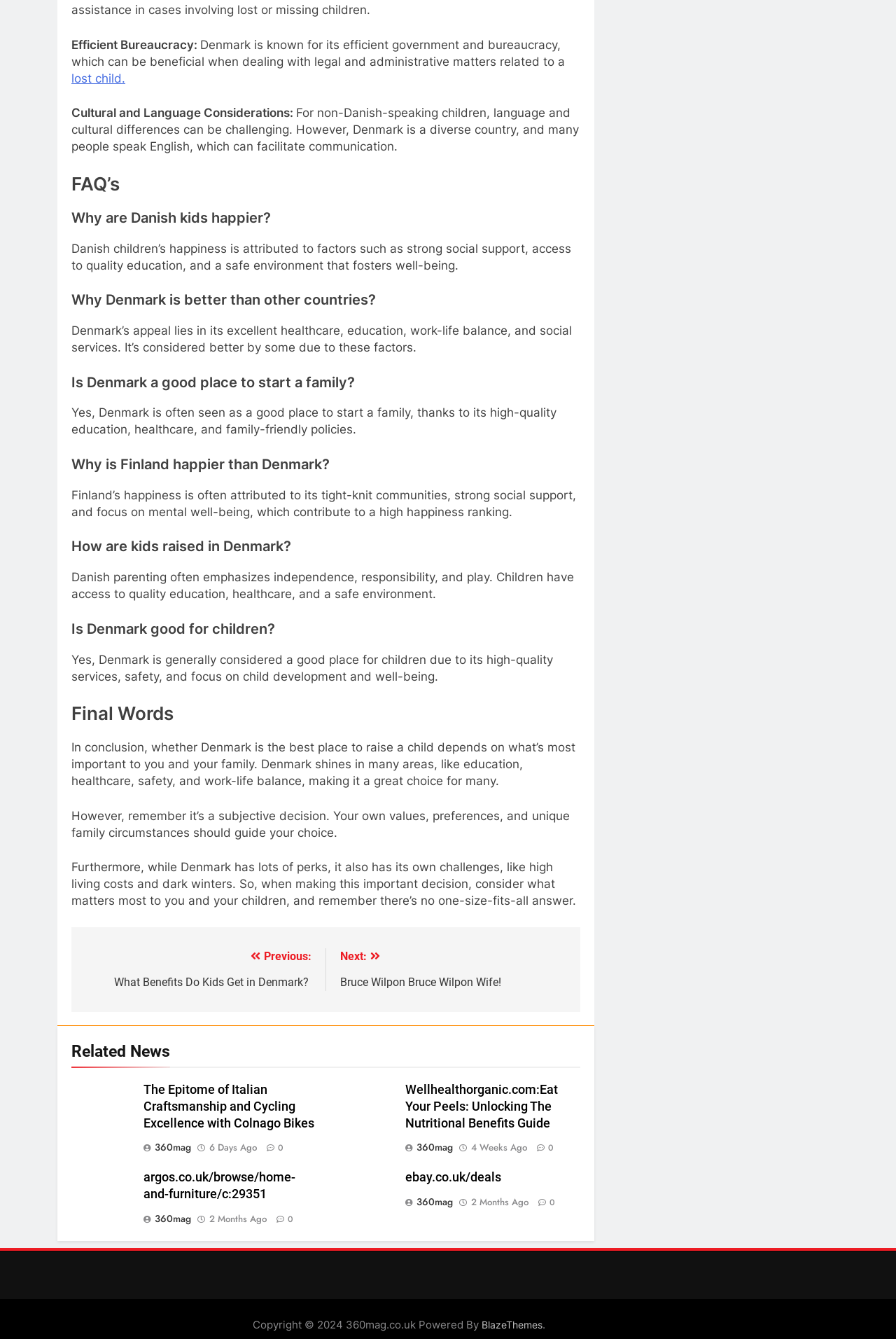What is Denmark known for? Observe the screenshot and provide a one-word or short phrase answer.

Efficient government and bureaucracy